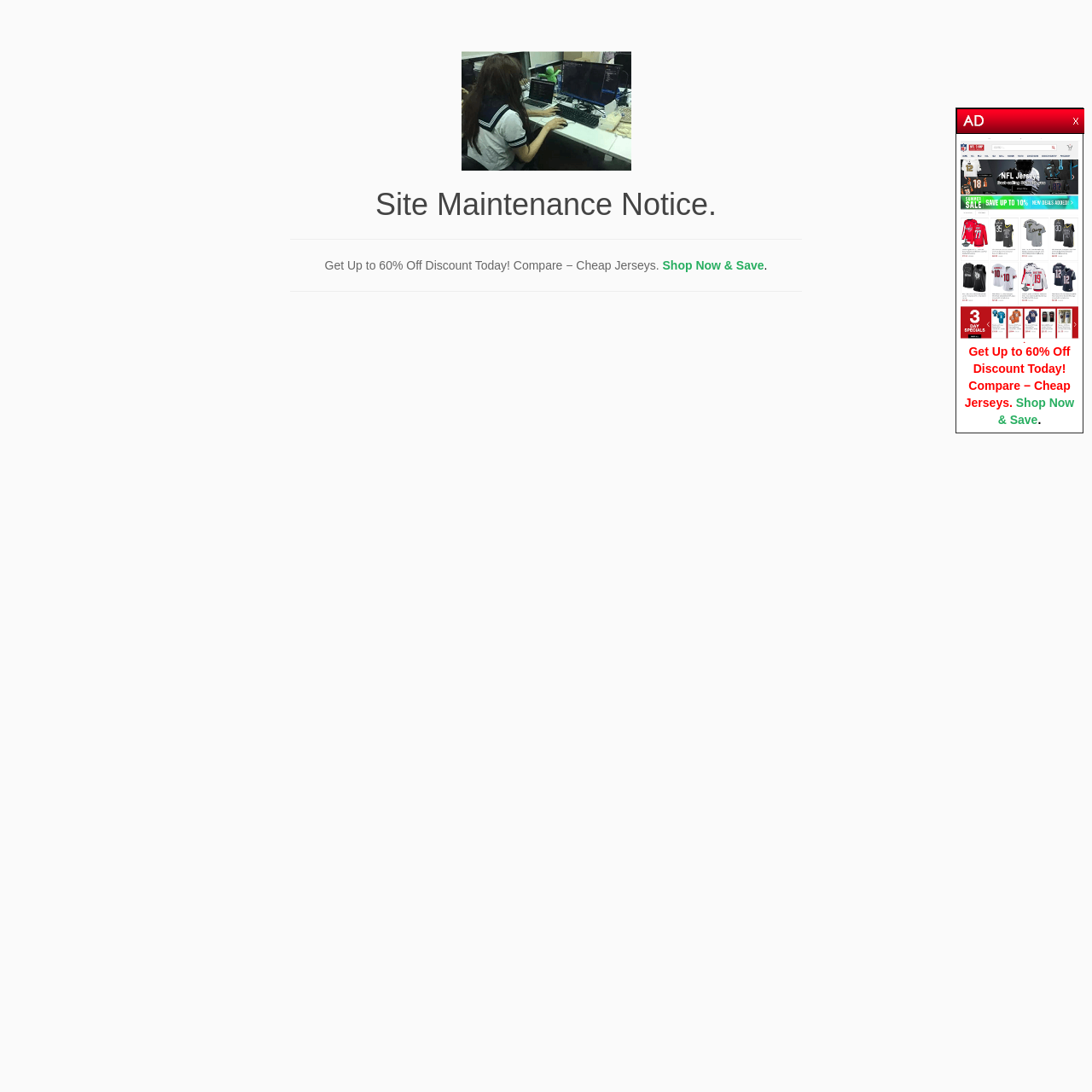Using the format (top-left x, top-left y, bottom-right x, bottom-right y), and given the element description, identify the bounding box coordinates within the screenshot: Shop Now & Save

[0.914, 0.362, 0.984, 0.391]